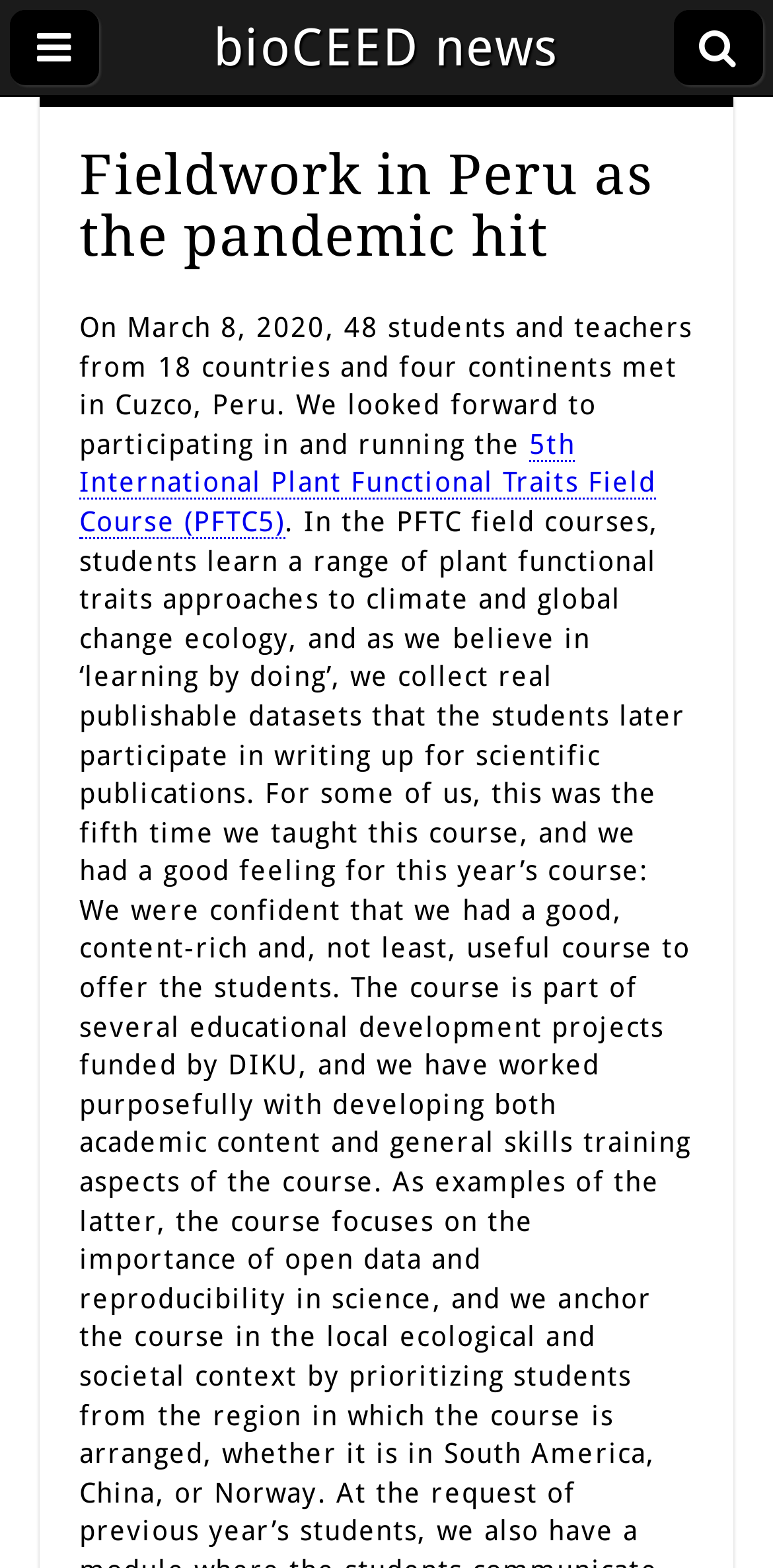Based on the element description: "About", identify the bounding box coordinates for this UI element. The coordinates must be four float numbers between 0 and 1, listed as [left, top, right, bottom].

None